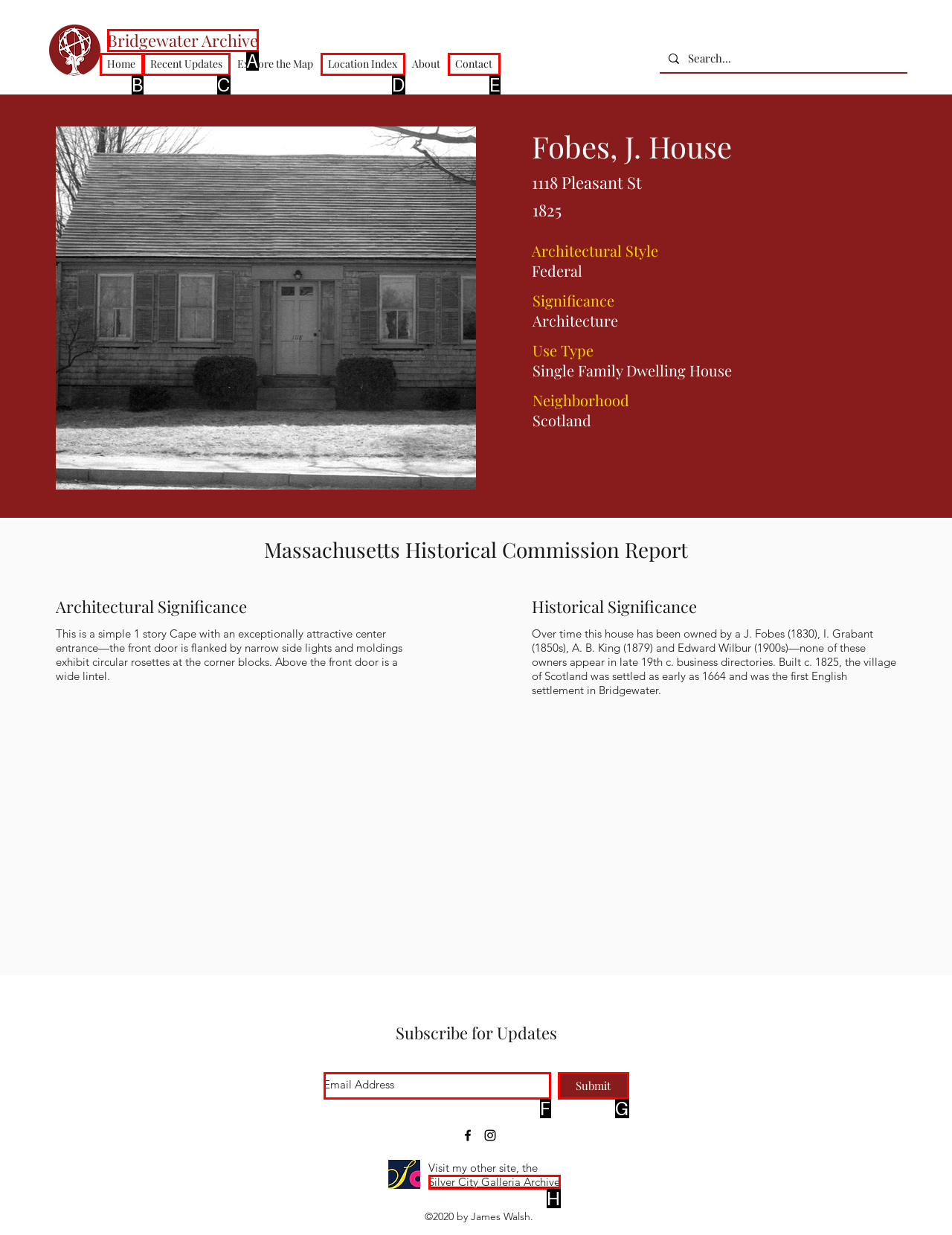Find the option that matches this description: Silver City Galleria Archive
Provide the corresponding letter directly.

H